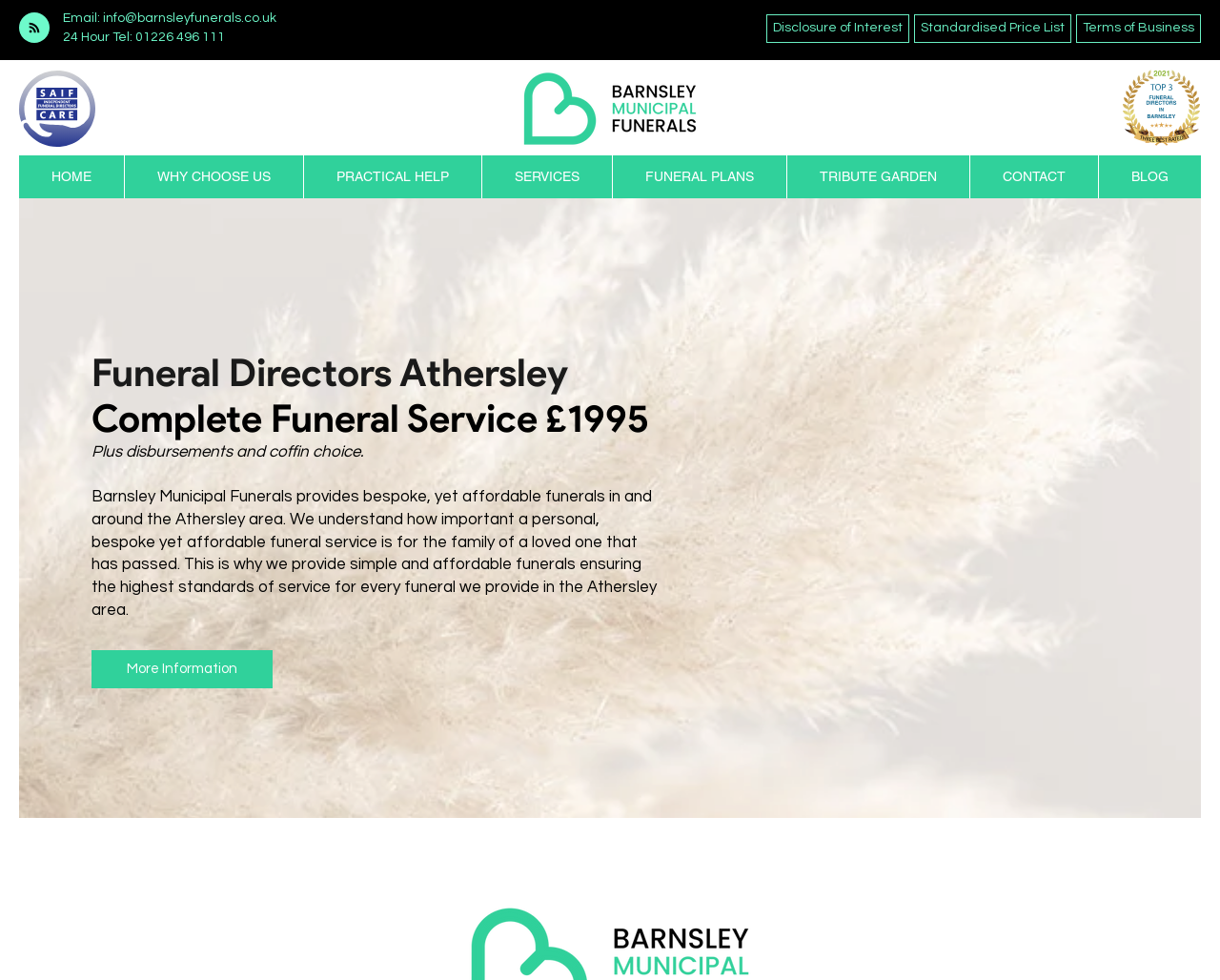What is the area where the funeral service provider operates?
Using the image, provide a detailed and thorough answer to the question.

I found the area where the funeral service provider operates by looking at the text that mentions 'Athersley area' multiple times.